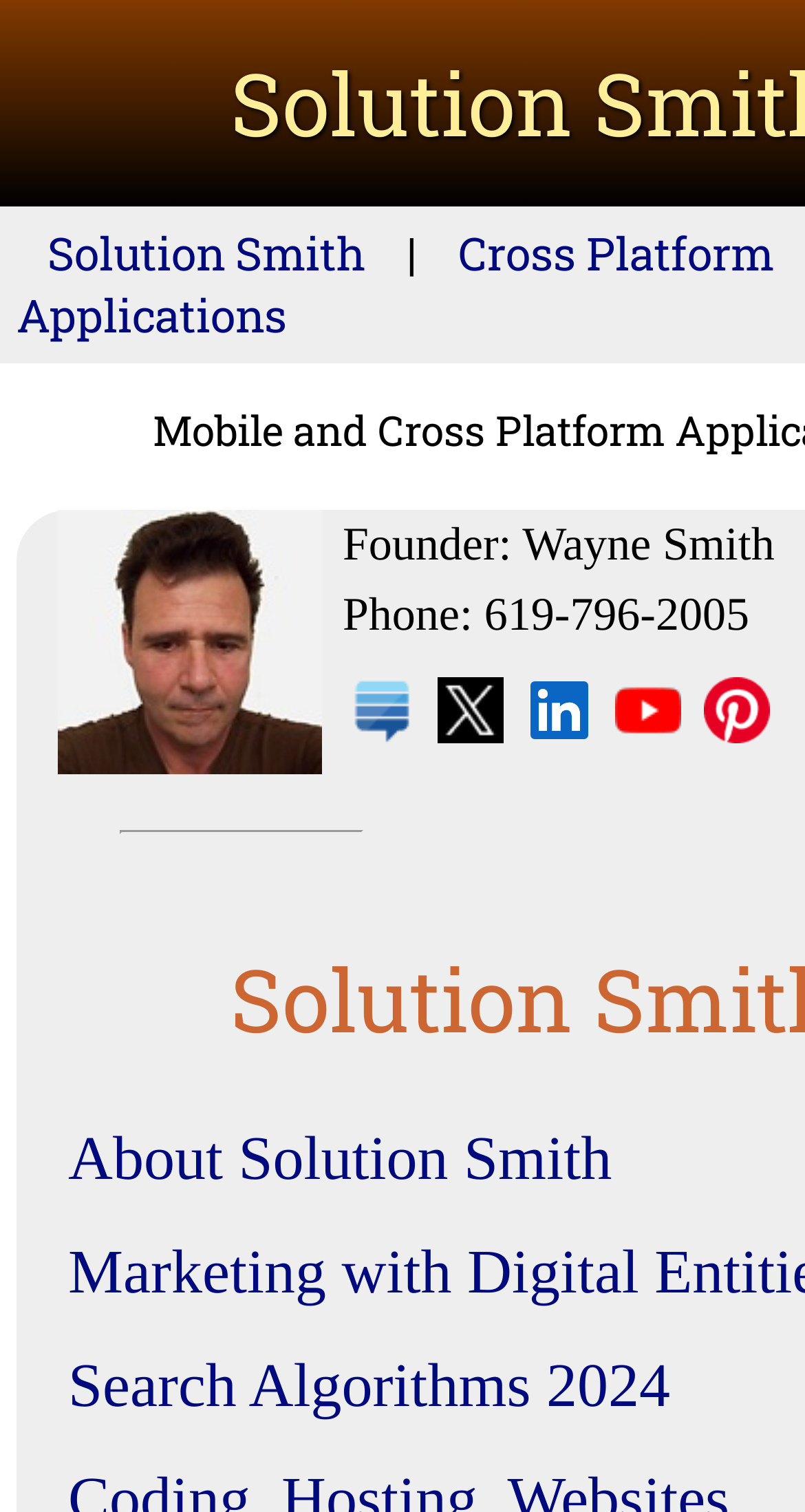Please identify the coordinates of the bounding box for the clickable region that will accomplish this instruction: "explore Search Algorithms 2024".

[0.085, 0.895, 0.832, 0.94]